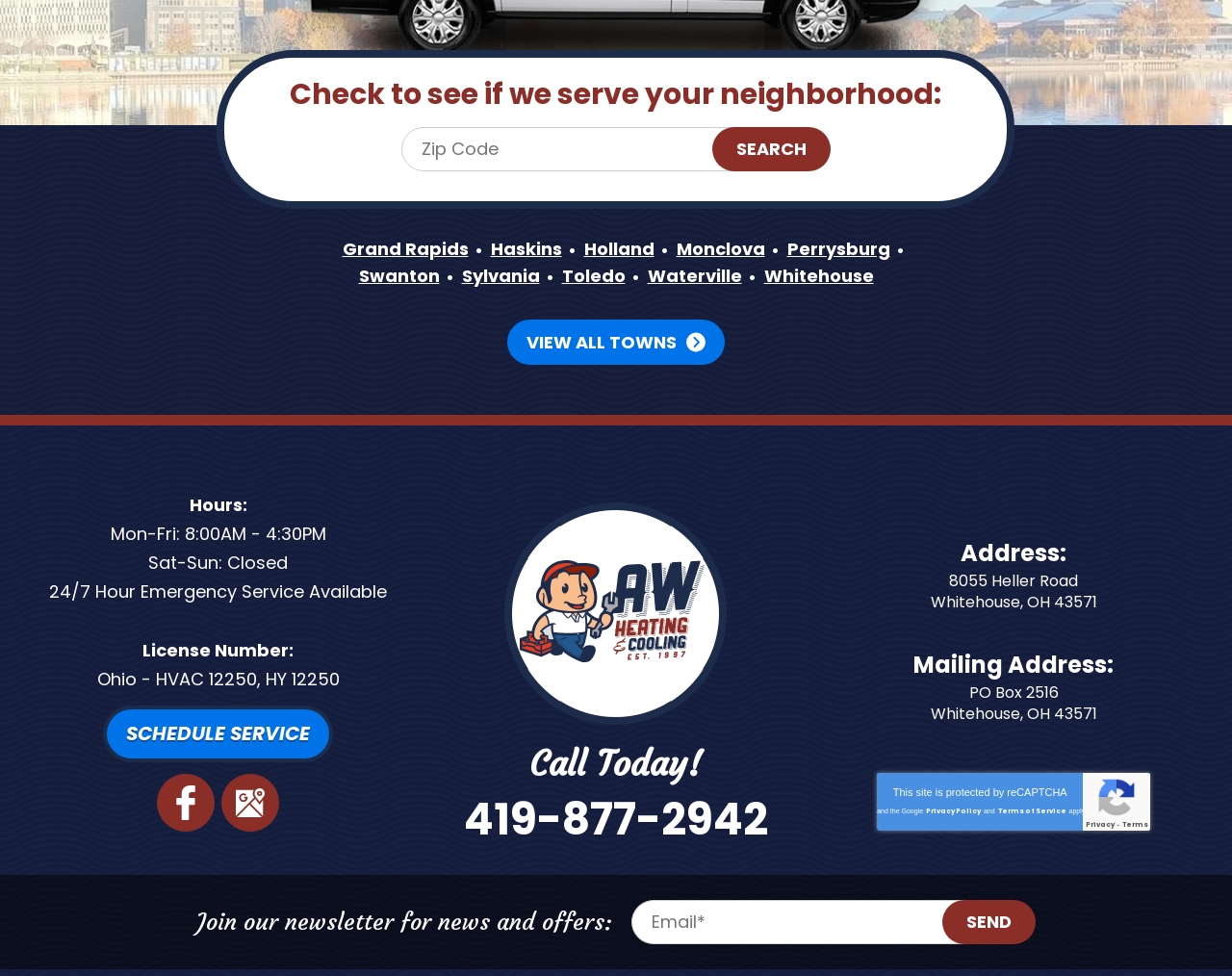Refer to the image and answer the question with as much detail as possible: What is the company's address?

I found the address by looking at the static text elements on the webpage. Specifically, I found the text 'Address:' and then looked for the corresponding address, which is '8055 Heller Road, Whitehouse, OH 43571'.